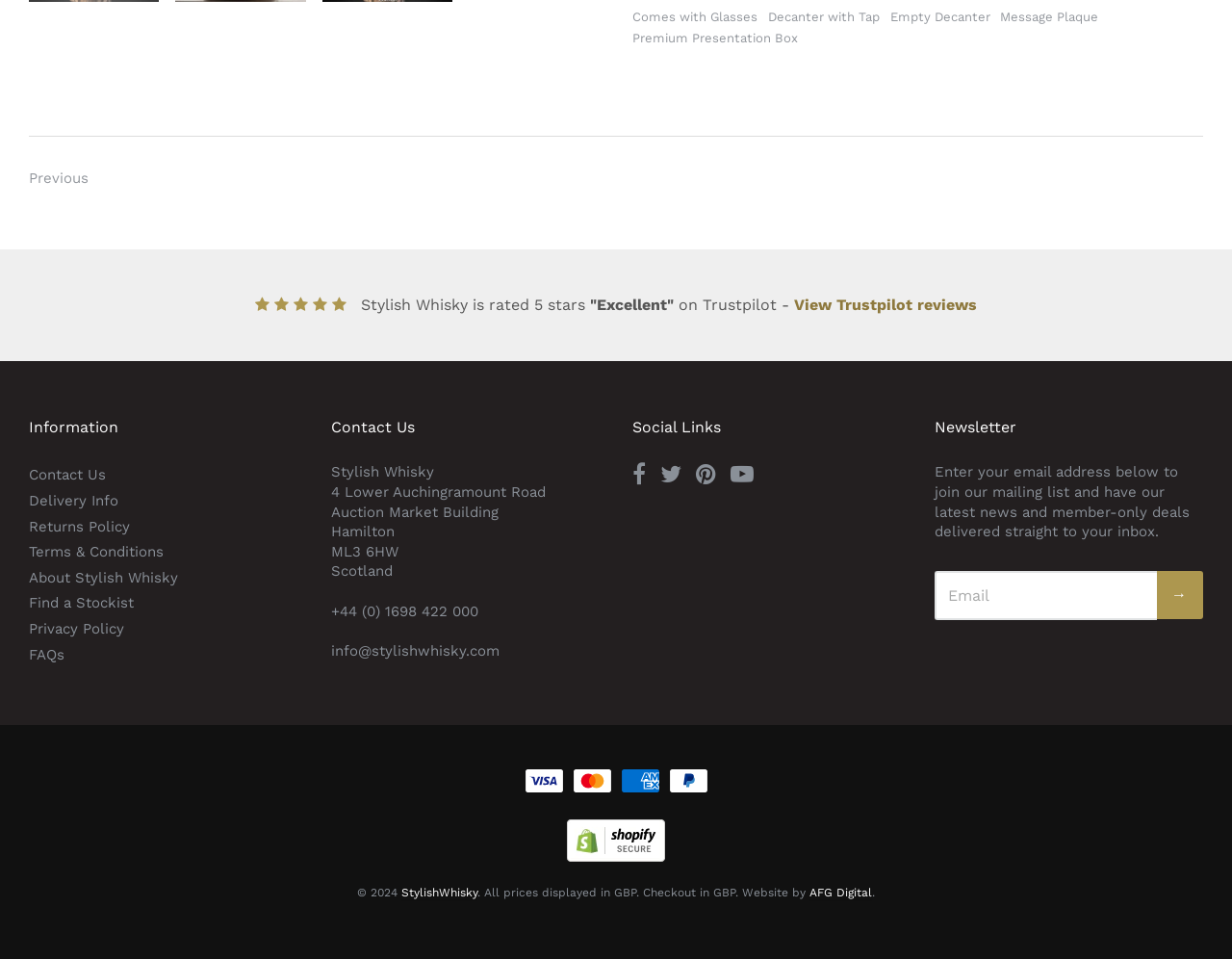What is the rating of Stylish Whisky on Trustpilot?
Refer to the image and provide a thorough answer to the question.

The rating of Stylish Whisky on Trustpilot is 5 stars, which is mentioned in the text 'Stylish Whisky is rated 5 stars on Trustpilot'.